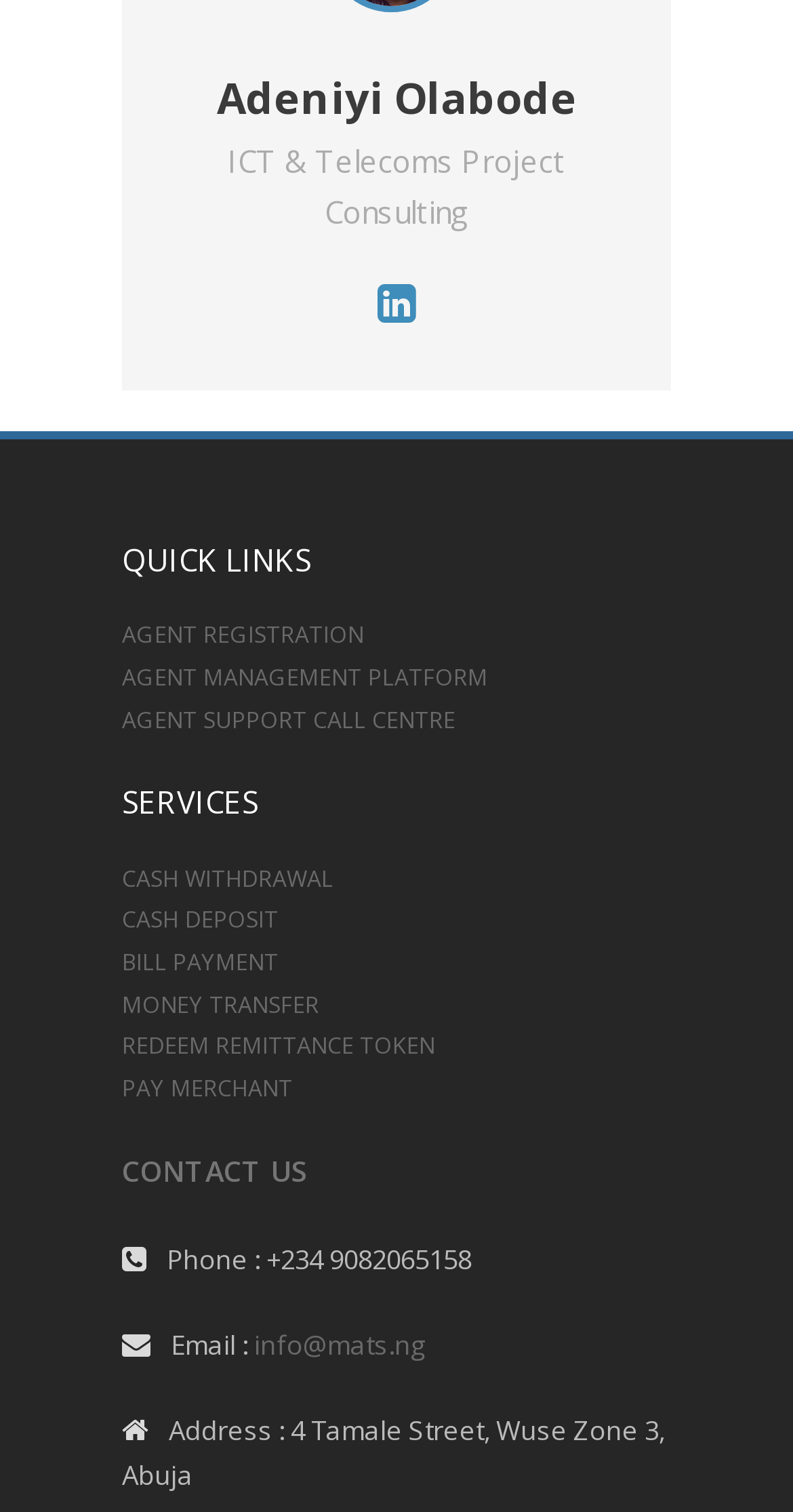Please give a one-word or short phrase response to the following question: 
What is the phone number on the webpage?

+234 9082065158